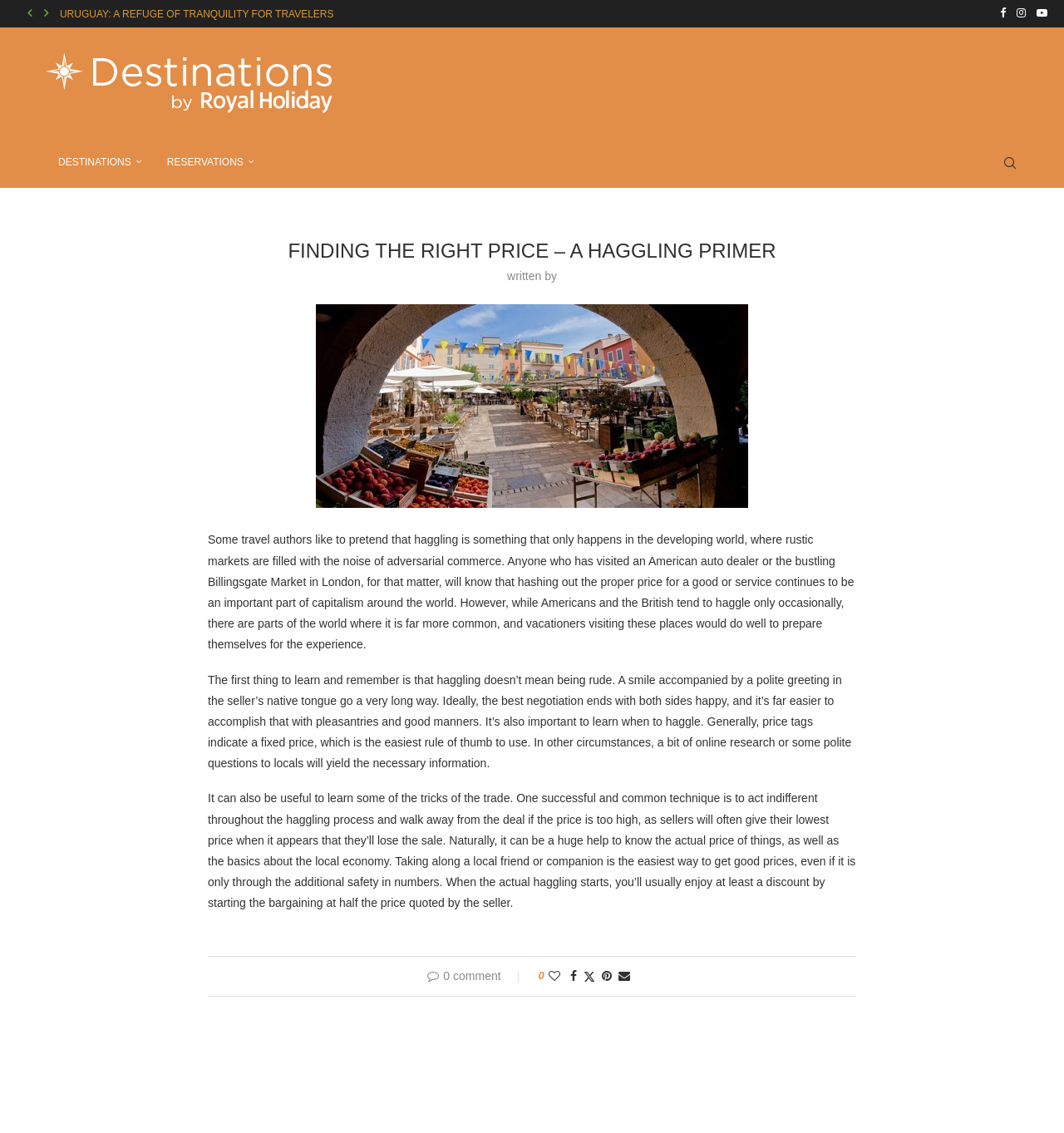Provide the bounding box coordinates of the HTML element described by the text: "aria-label="Next slide"". The coordinates should be in the format [left, top, right, bottom] with values between 0 and 1.

[0.037, 0.0, 0.05, 0.023]